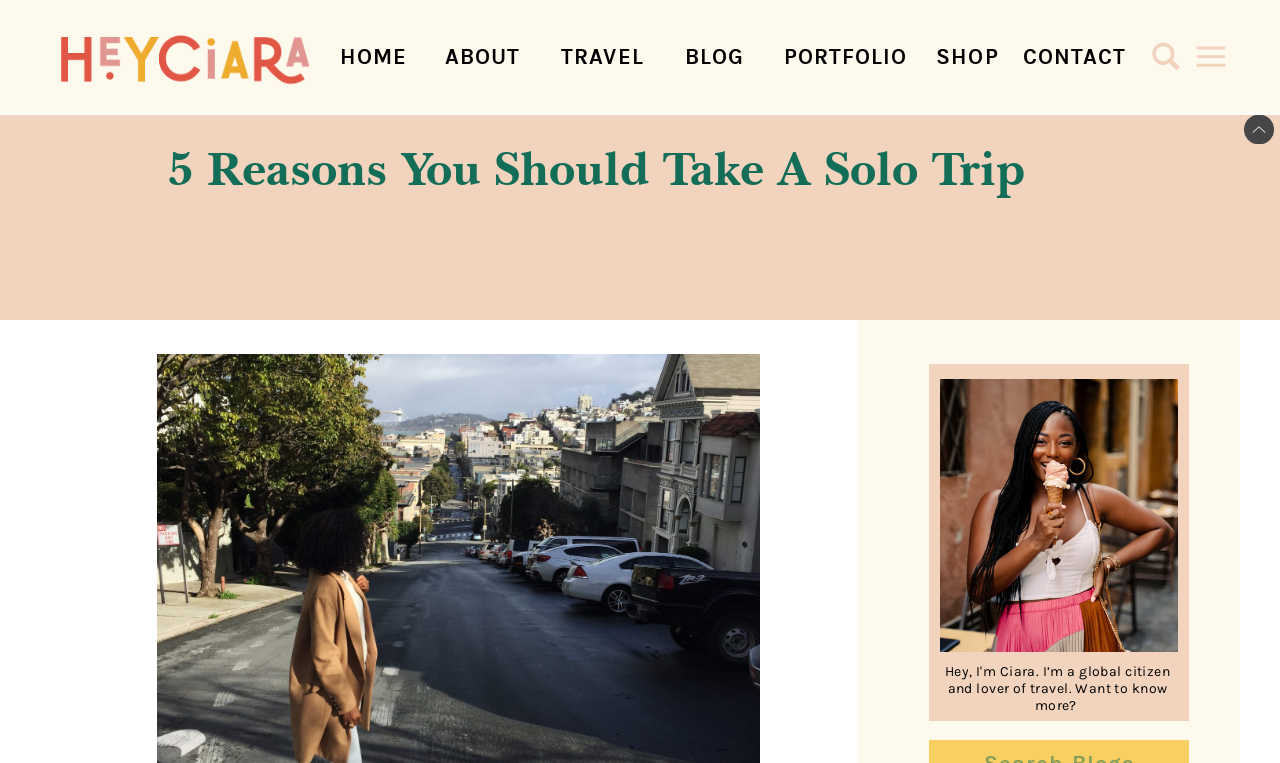Specify the bounding box coordinates for the region that must be clicked to perform the given instruction: "read the blog post about San Francisco trip".

[0.928, 0.043, 0.964, 0.105]